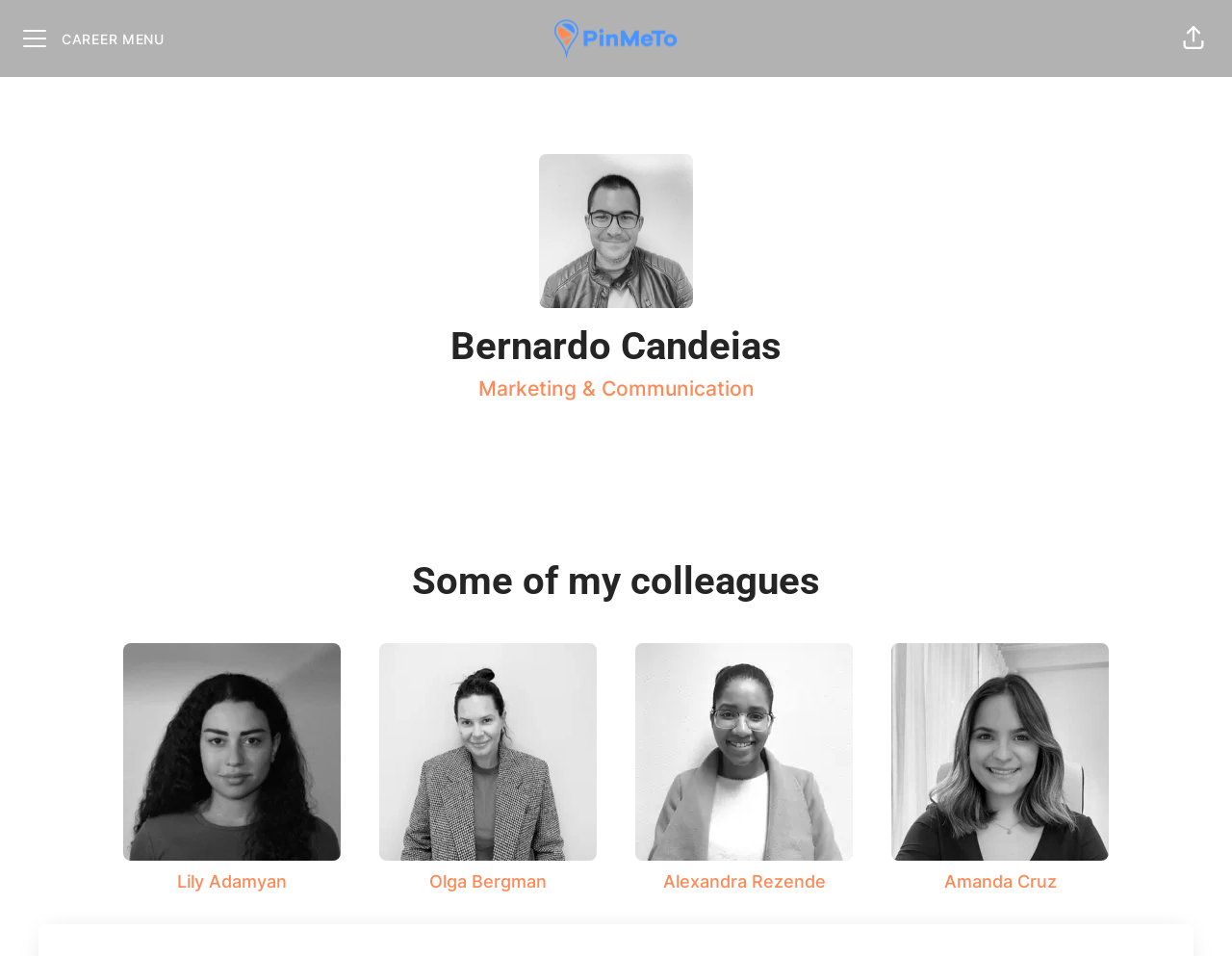Predict the bounding box coordinates for the UI element described as: "title="Share page"". The coordinates should be four float numbers between 0 and 1, presented as [left, top, right, bottom].

[0.947, 0.012, 0.991, 0.068]